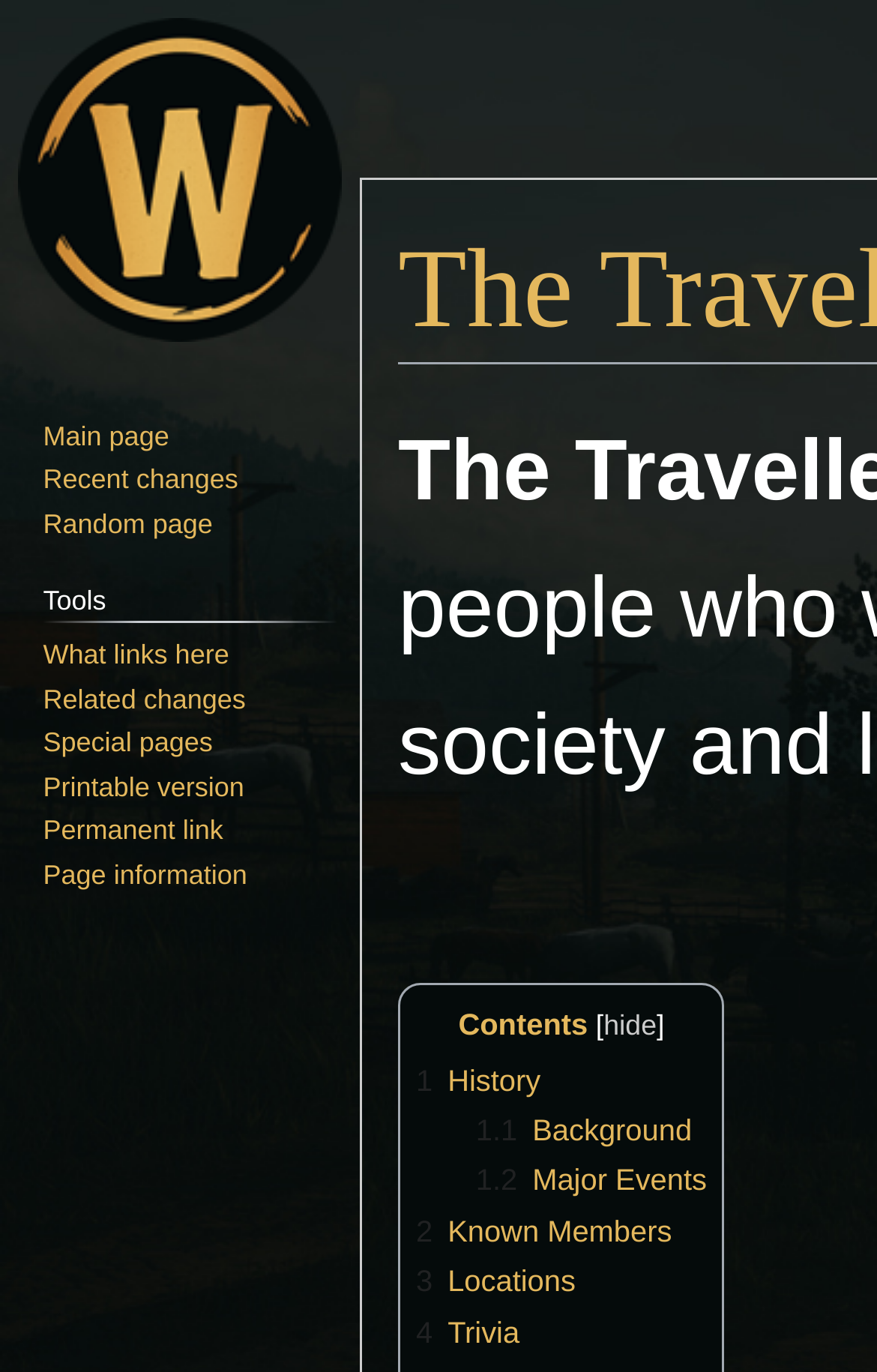What is the second link in the 'Contents' section?
Analyze the image and provide a thorough answer to the question.

I looked at the 'Contents' section and found that the second link is '1.1 Background' which is a sub-link of '1 History'.